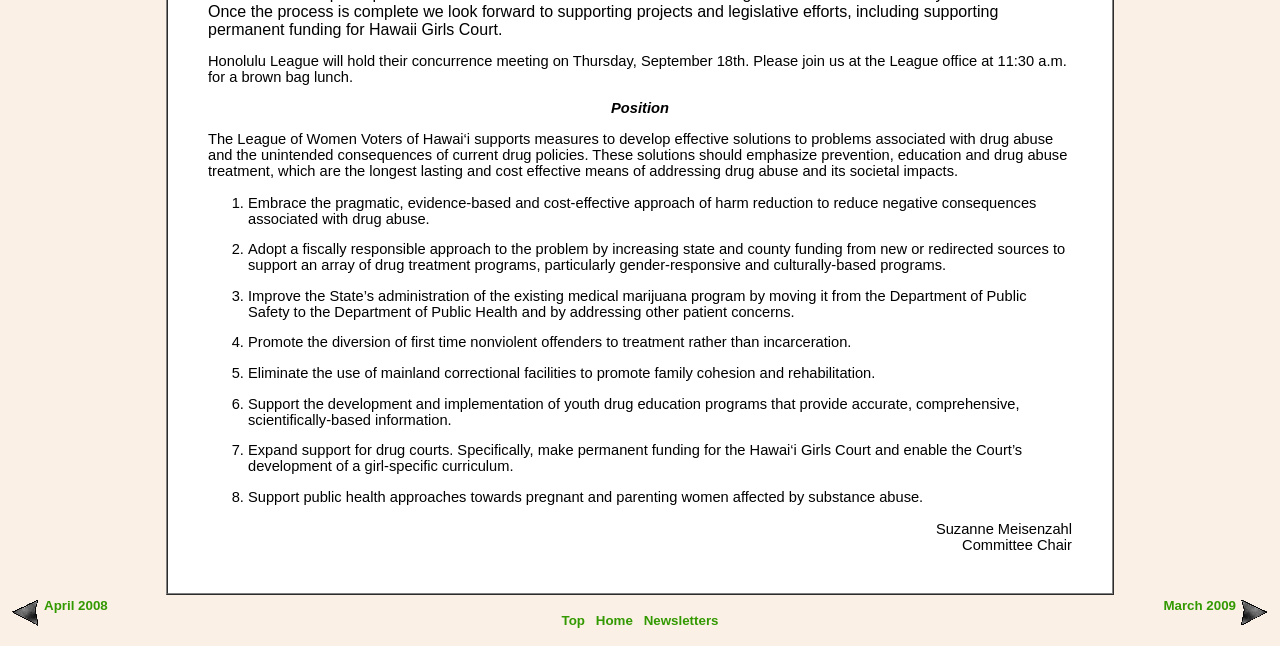Predict the bounding box coordinates for the UI element described as: "CONTACT". The coordinates should be four float numbers between 0 and 1, presented as [left, top, right, bottom].

None